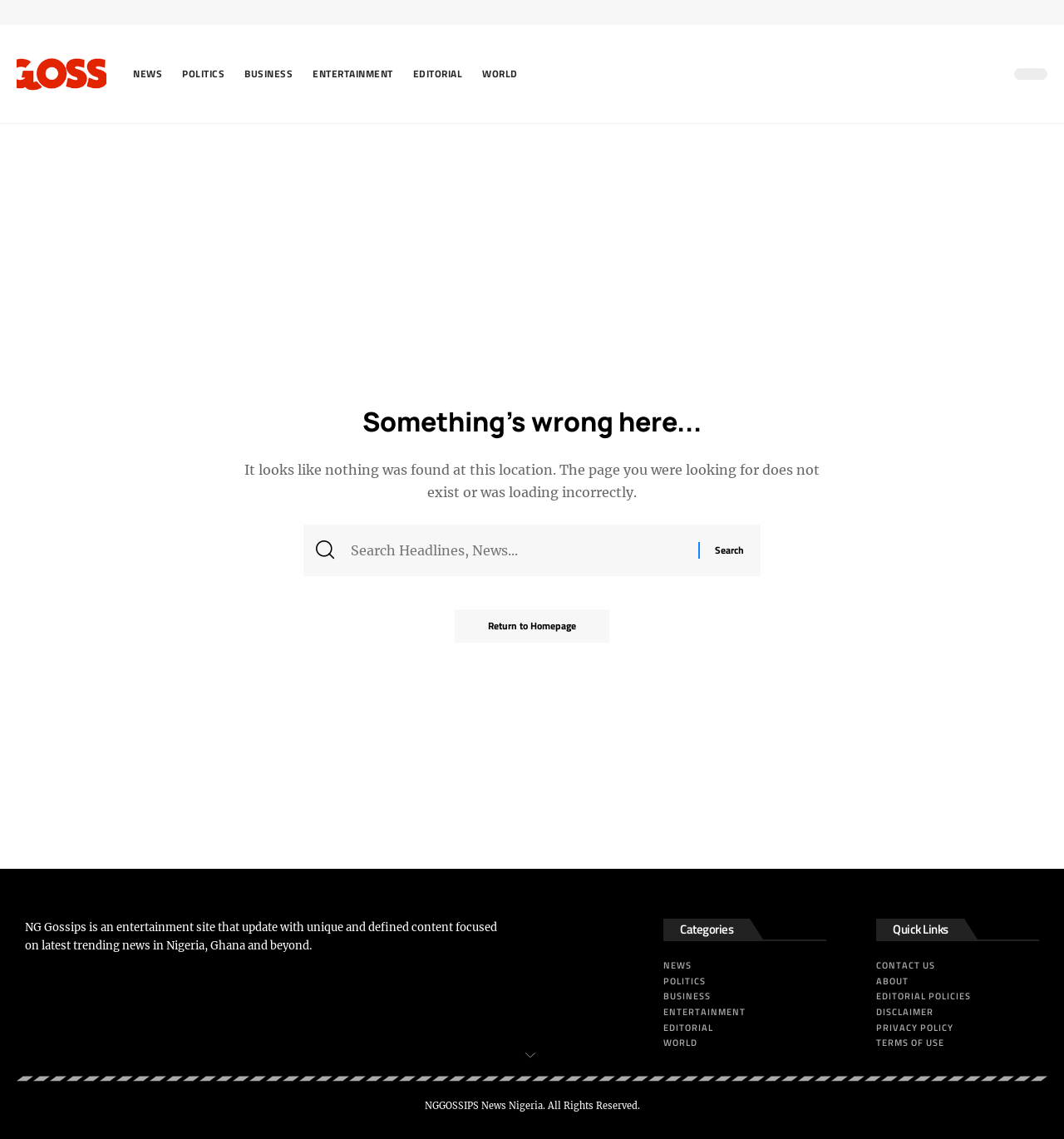What is the purpose of the search box?
Give a detailed response to the question by analyzing the screenshot.

I found a search box element with ID 60, which has a searchbox element with ID 106 and a button element with ID 107. The searchbox has a text 'Search for:' and the button has a text 'Search'. This suggests that the purpose of the search box is to search for content on the website.